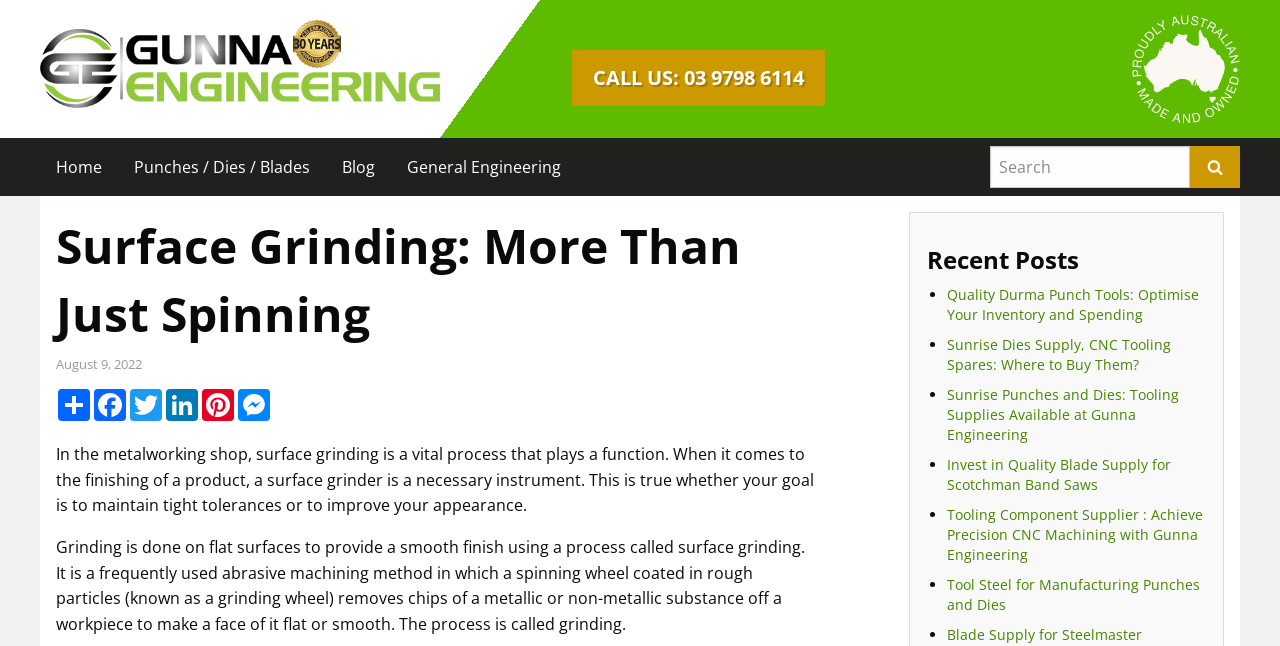Write an elaborate caption that captures the essence of the webpage.

The webpage is about Gunna Engineering, a company that specializes in metalworking and surface grinding. At the top left corner, there is a logo of Gunna Engineering, which is an image linked to the company's homepage. Next to the logo, there is a link to the company's phone number. On the top right corner, there is an image of an Australian flag, indicating that the company is proudly Australian made and owned.

Below the logo, there is a search bar with a textbox and a search button. The search bar is located on the top right side of the page. Underneath the search bar, there is a horizontal menu bar with links to different sections of the website, including Home, Punches/Dies/Blades, Blog, and General Engineering.

The main content of the webpage is divided into two sections. The left section has a heading "Surface Grinding: More Than Just Spinning" and a subheading "August 9, 2022". Below the subheading, there are social media links to share the article on Facebook, Twitter, LinkedIn, Pinterest, and Messenger. The main article discusses the importance of surface grinding in metalworking, explaining the process and its benefits.

On the right side of the page, there is a section titled "Recent Posts" with a list of five links to recent blog posts. Each link is preceded by a bullet point, and the posts are related to tooling supplies, CNC machining, and metalworking.

Overall, the webpage is well-organized and easy to navigate, with clear headings and concise text. The use of images and icons adds visual appeal to the page.